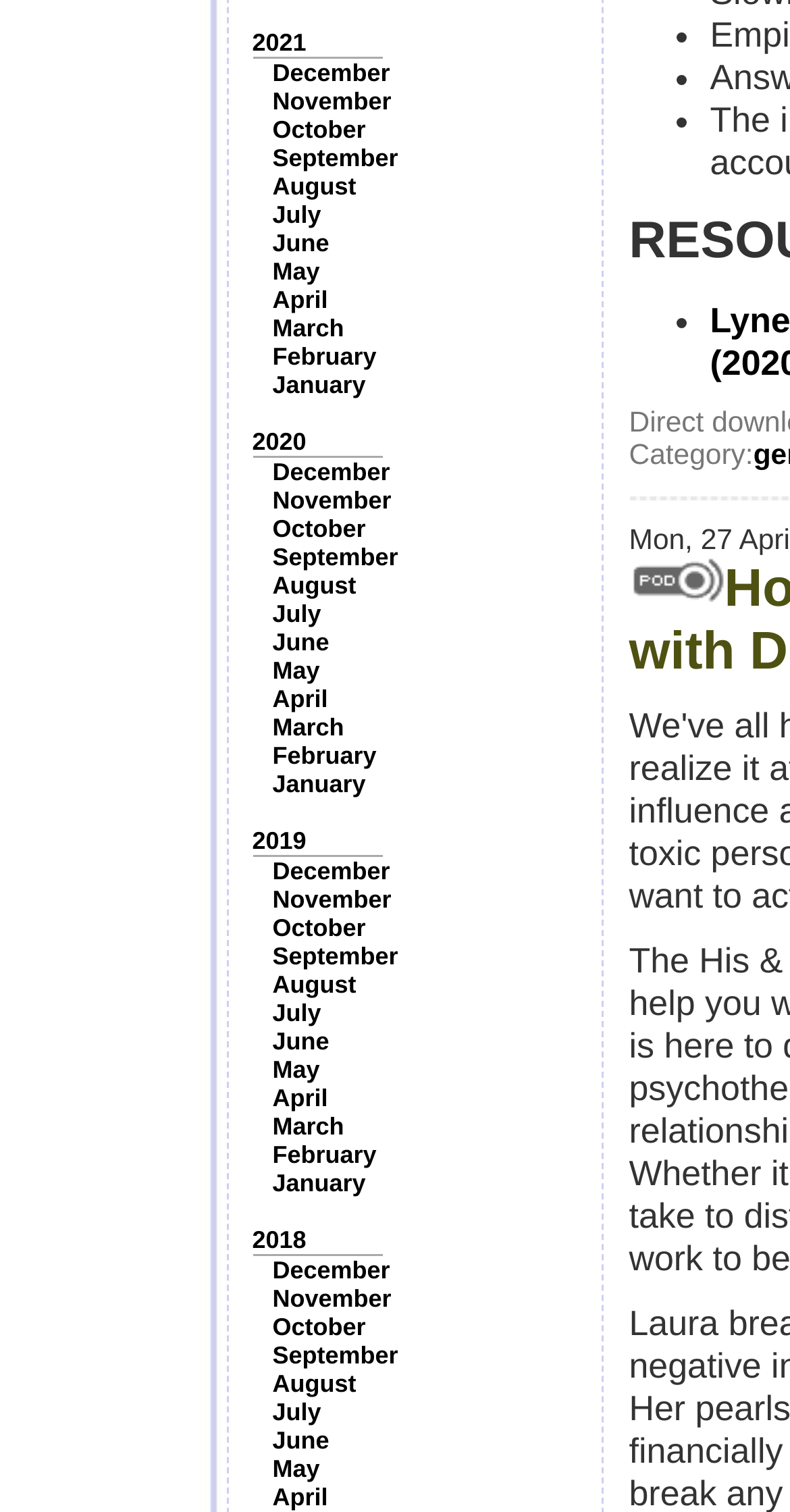Answer the question in one word or a short phrase:
What is the text next to the image on the webpage?

Category: